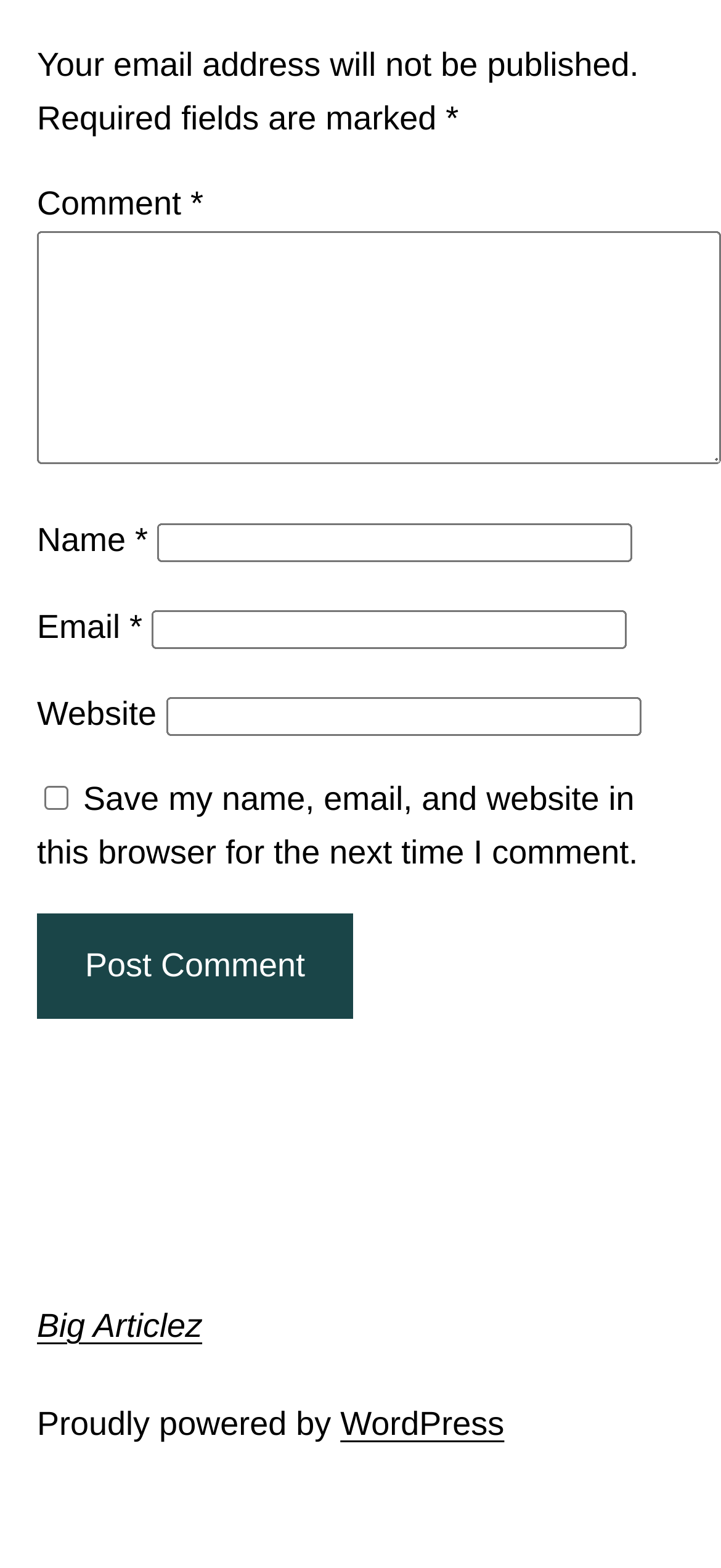Given the element description "Big Articlez", identify the bounding box of the corresponding UI element.

[0.051, 0.834, 0.28, 0.857]